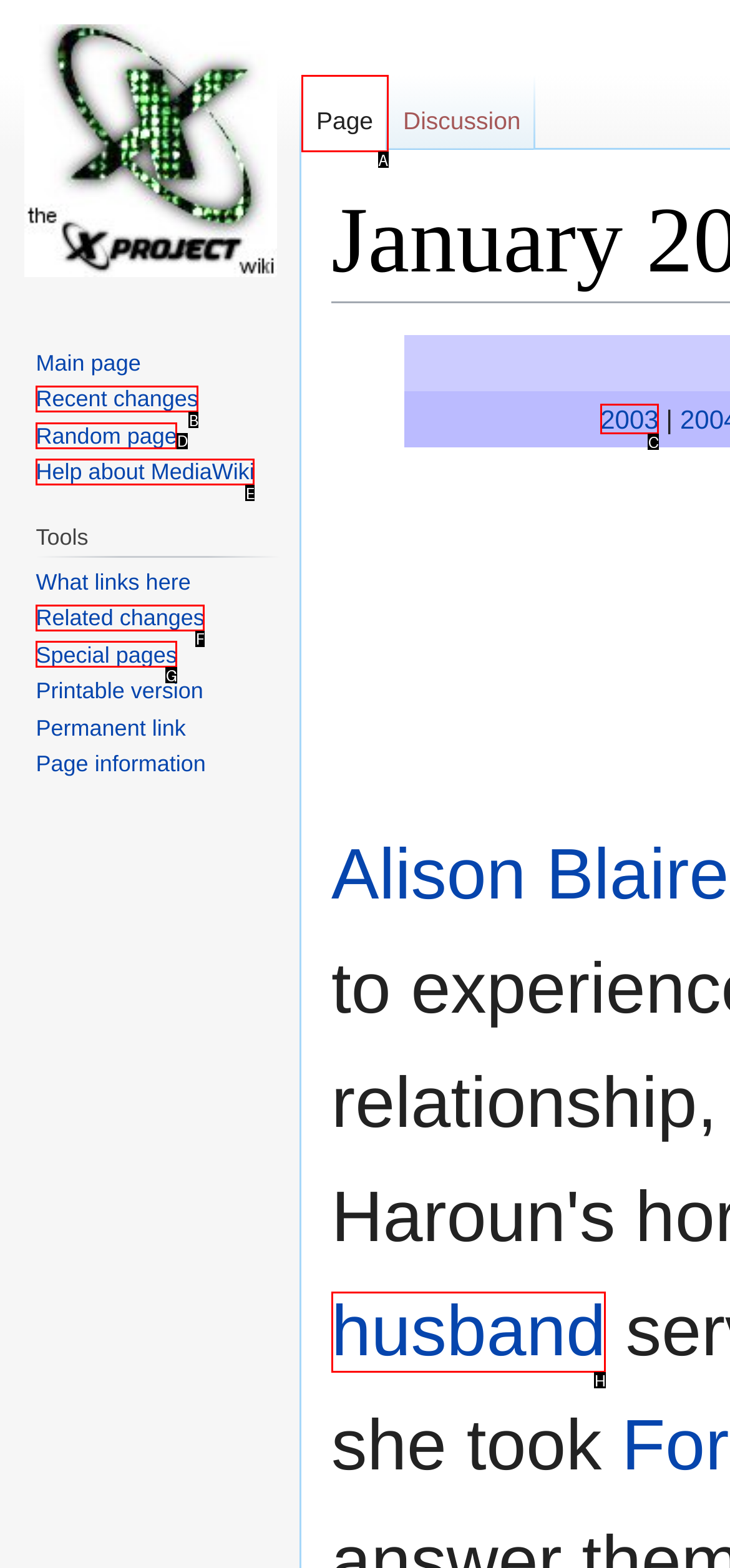Tell me the letter of the UI element I should click to accomplish the task: view 3 Bedroom Townhouse in Beach Town based on the choices provided in the screenshot.

None